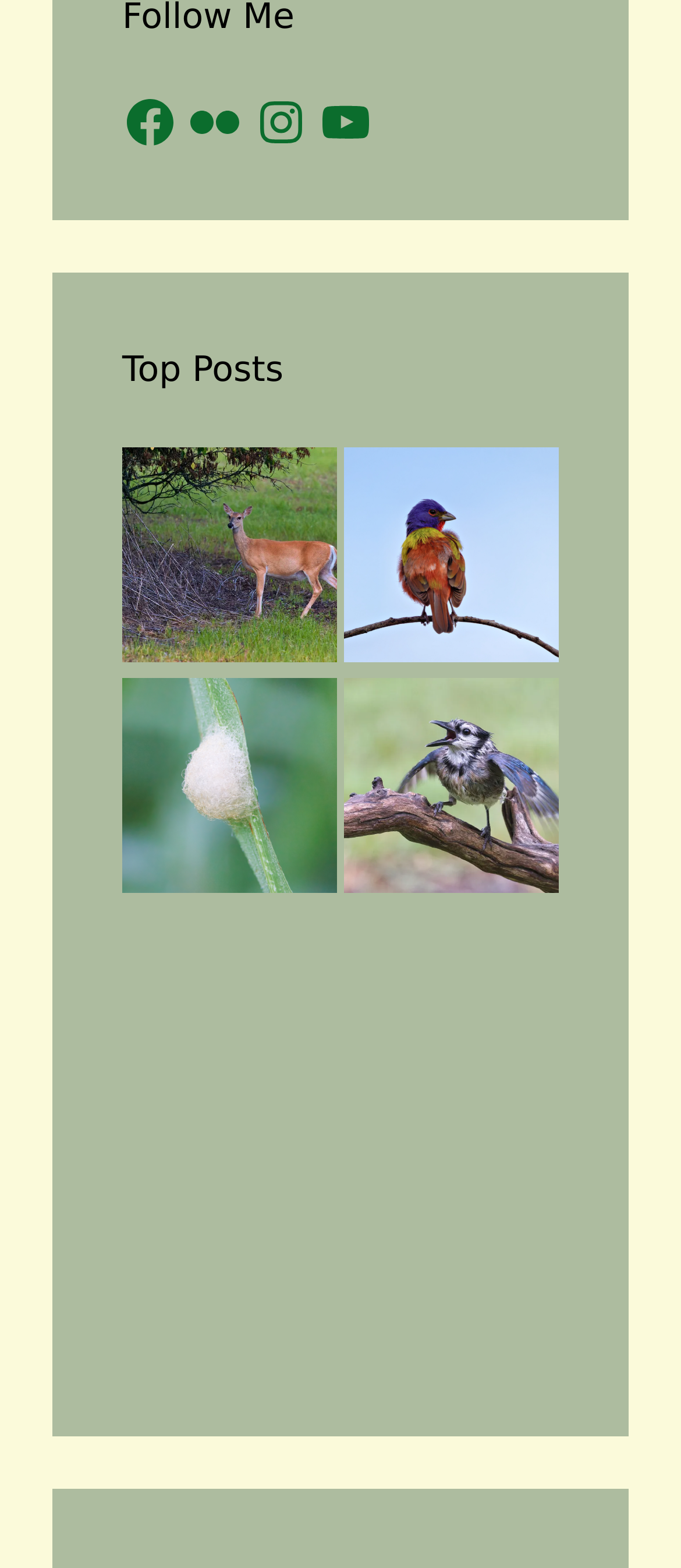Determine the bounding box coordinates of the target area to click to execute the following instruction: "Learn about Why Whitetail Deer Have Chin Whiskers."

[0.179, 0.725, 0.495, 0.872]